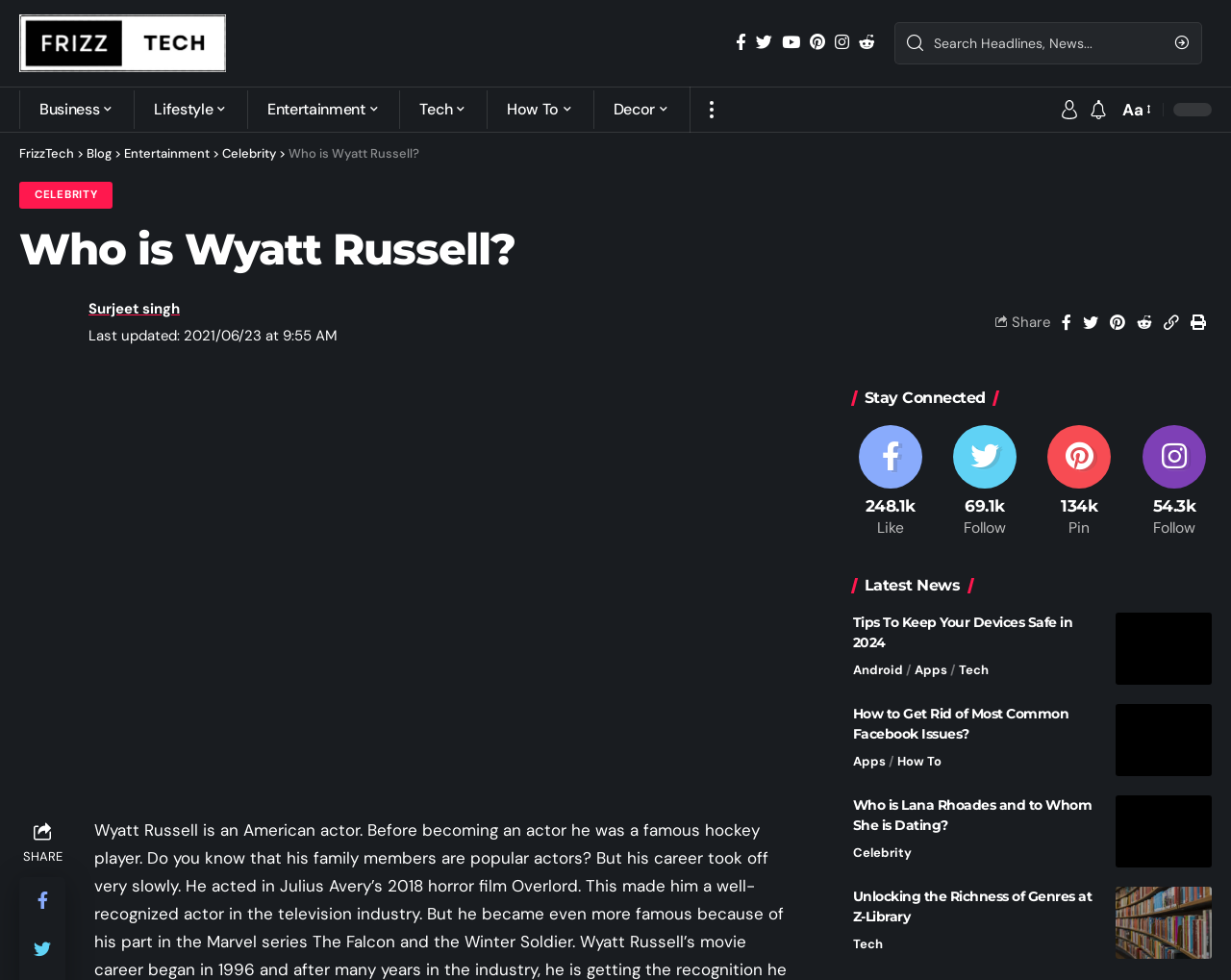Determine the bounding box coordinates of the clickable region to carry out the instruction: "Share the article on Facebook".

[0.685, 0.424, 0.762, 0.56]